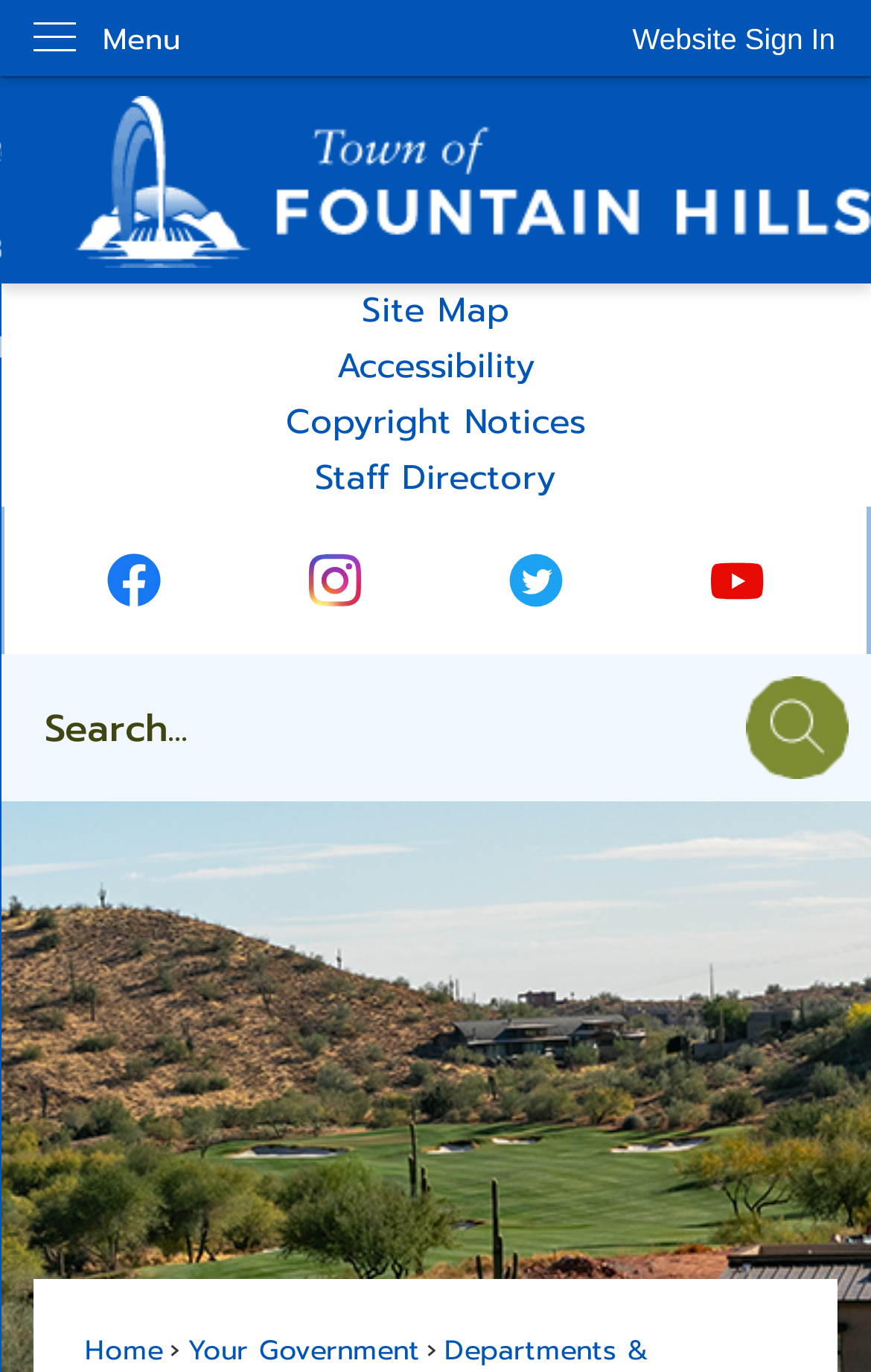Please answer the following question using a single word or phrase: 
How many quick links are provided on this webpage?

4